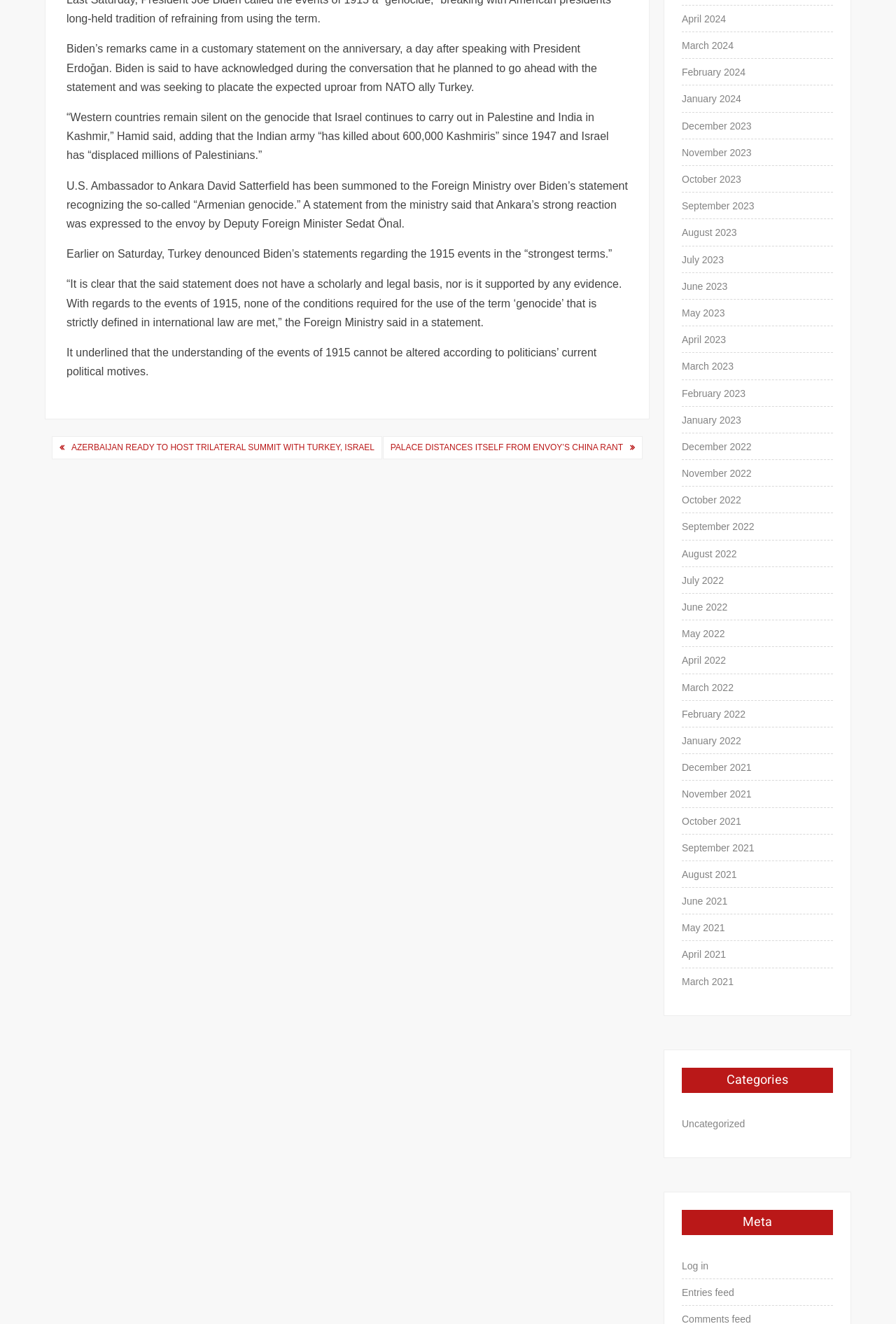Locate the bounding box of the UI element described in the following text: "Uncategorized".

[0.761, 0.842, 0.831, 0.855]